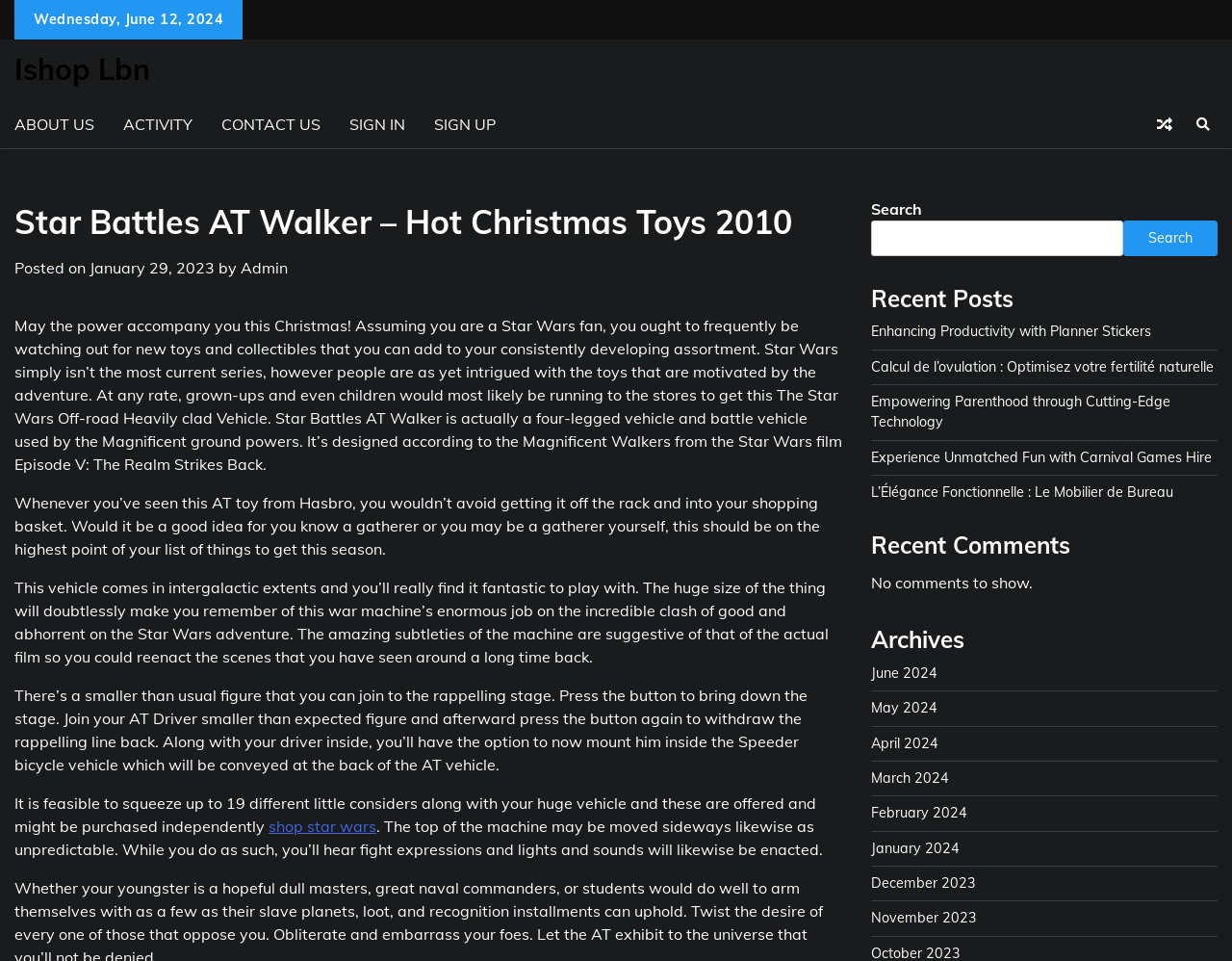Locate the bounding box coordinates for the element described below: "shop star wars". The coordinates must be four float values between 0 and 1, formatted as [left, top, right, bottom].

[0.218, 0.85, 0.305, 0.87]